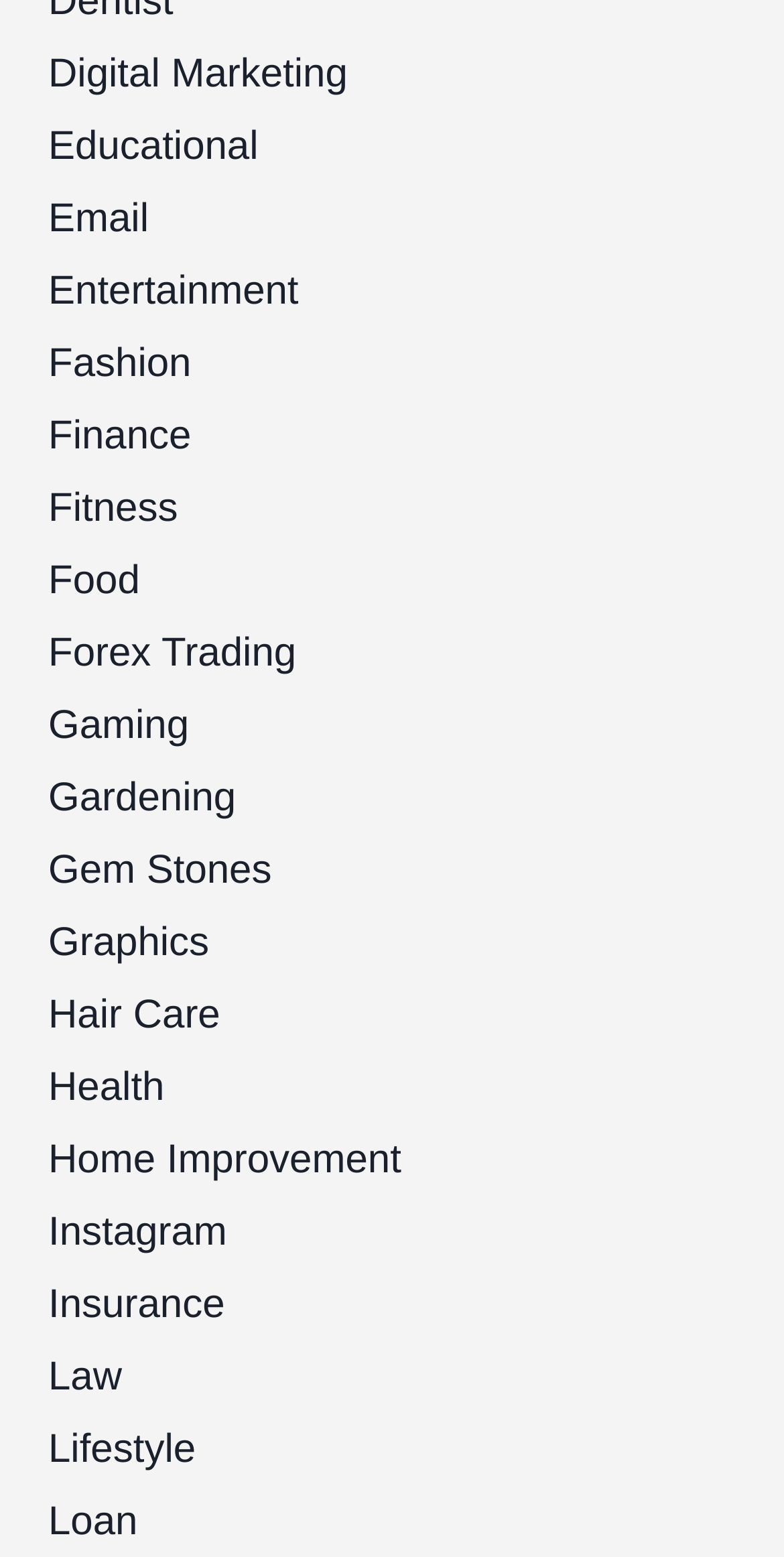Find the bounding box coordinates of the element's region that should be clicked in order to follow the given instruction: "Learn about Forex Trading". The coordinates should consist of four float numbers between 0 and 1, i.e., [left, top, right, bottom].

[0.062, 0.406, 0.378, 0.434]